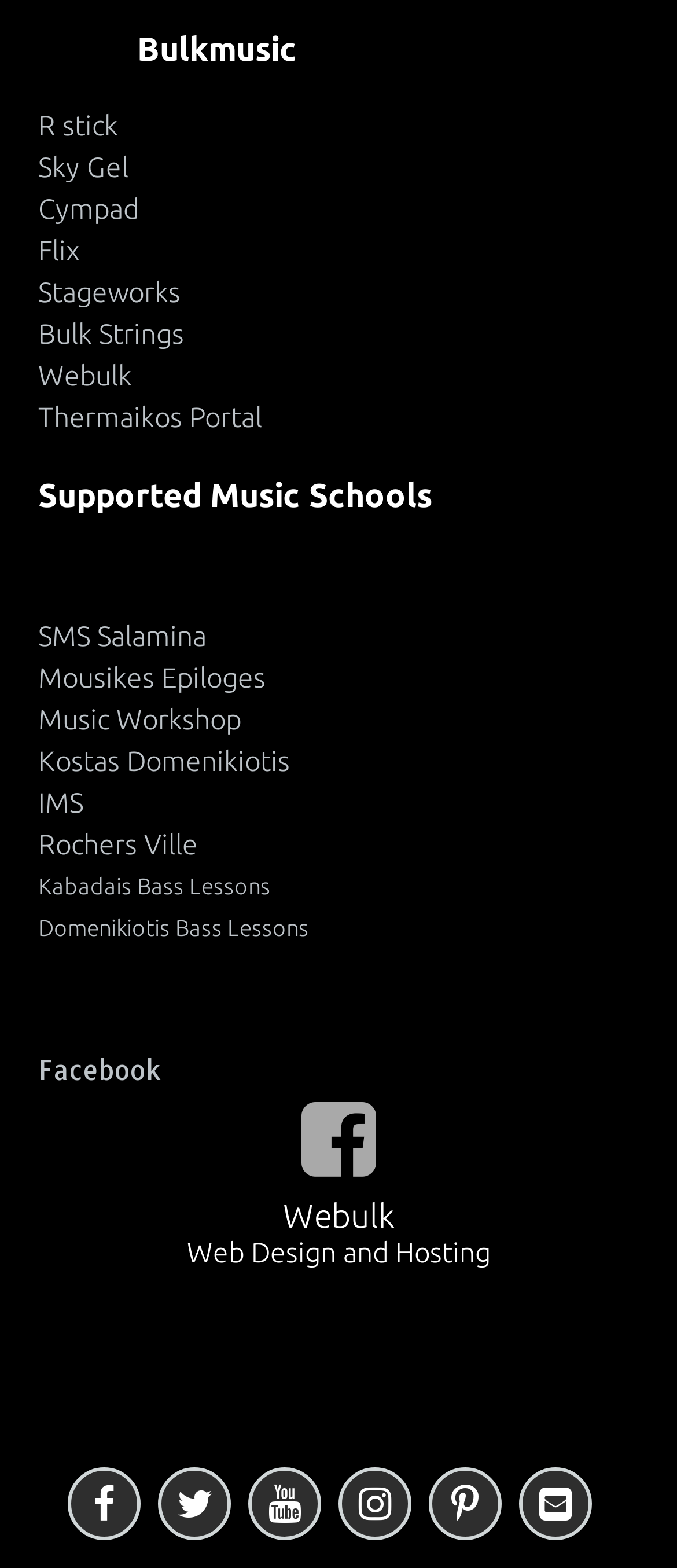Pinpoint the bounding box coordinates of the clickable element to carry out the following instruction: "Check Webulk."

[0.418, 0.896, 0.582, 0.92]